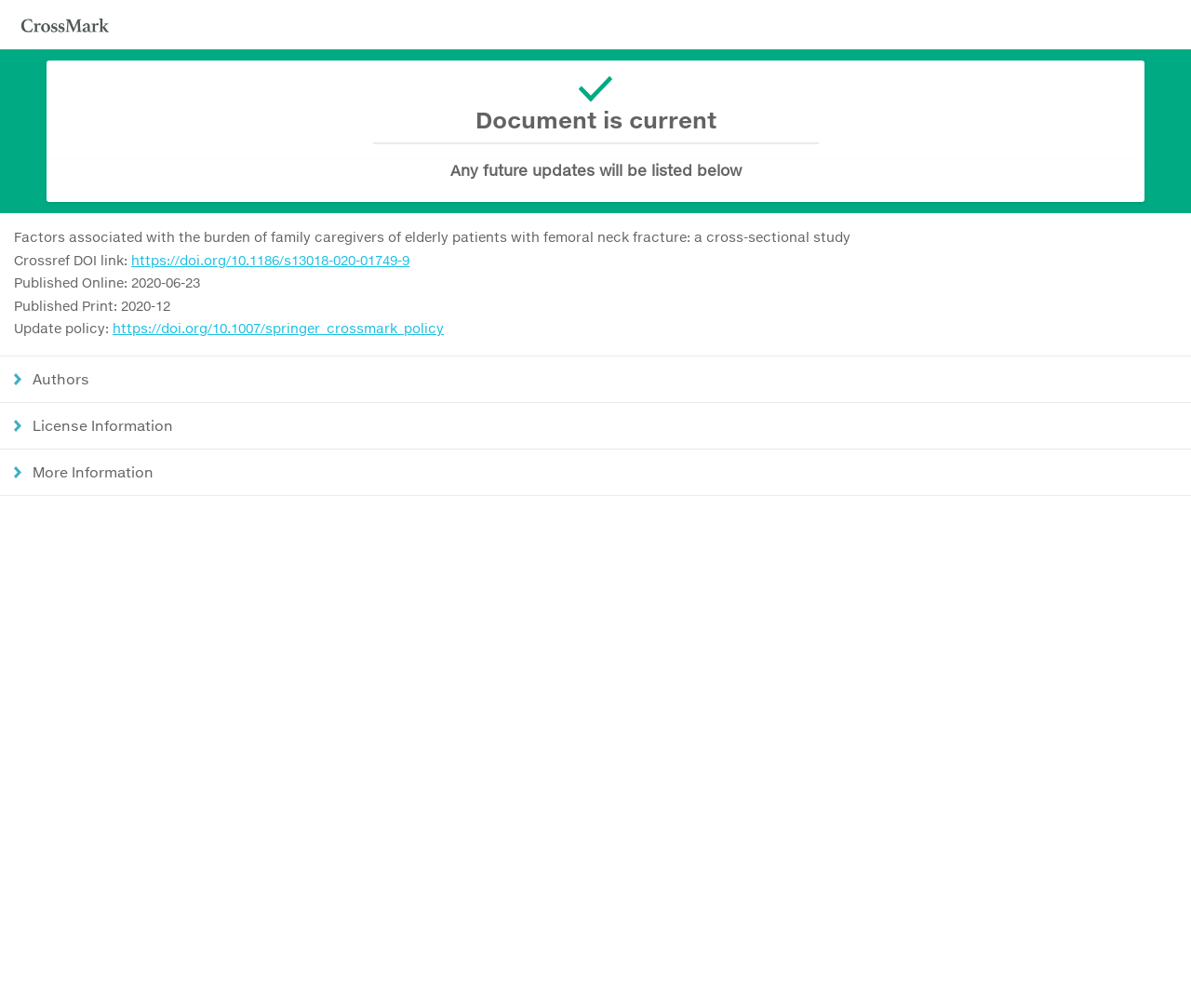What is the update policy link?
Answer the question in a detailed and comprehensive manner.

I found the update policy link by looking at the link element with the text 'https://doi.org/10.1007/springer_crossmark_policy' which is next to the StaticText element with the text 'Update policy:'.